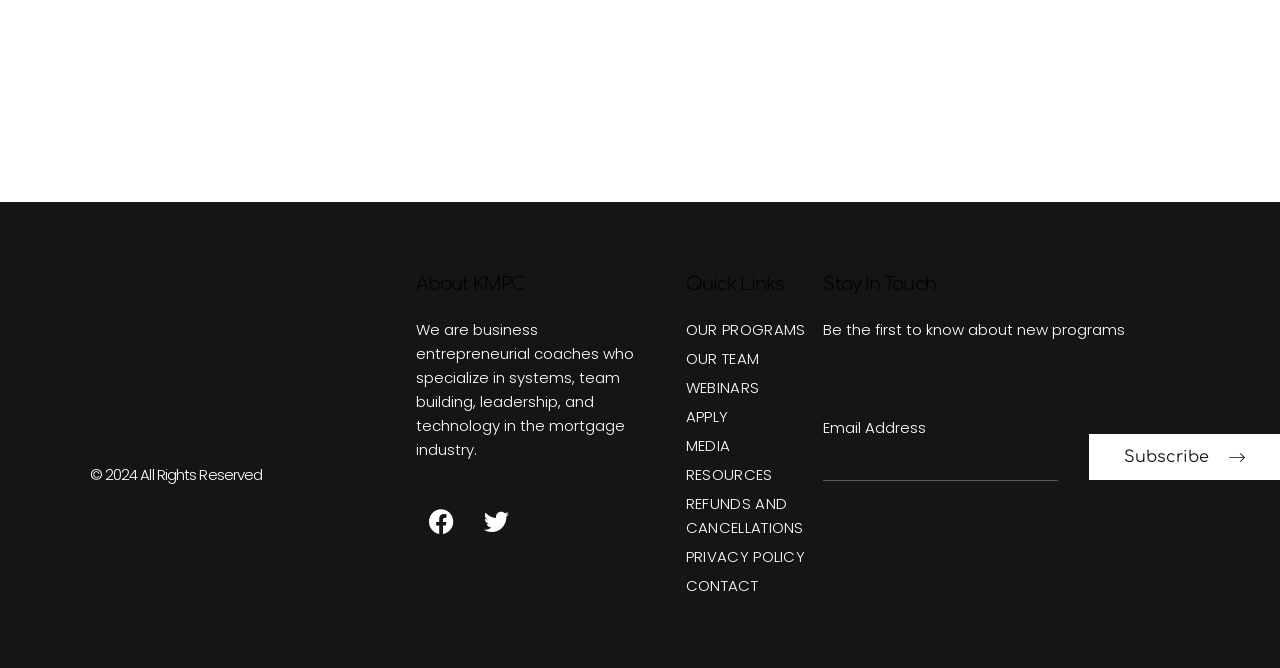How many social media links are present?
Give a detailed response to the question by analyzing the screenshot.

There are two social media links present, one for Facebook and one for Twitter, which are located below the 'About KMPC' heading and are represented by their respective icons.